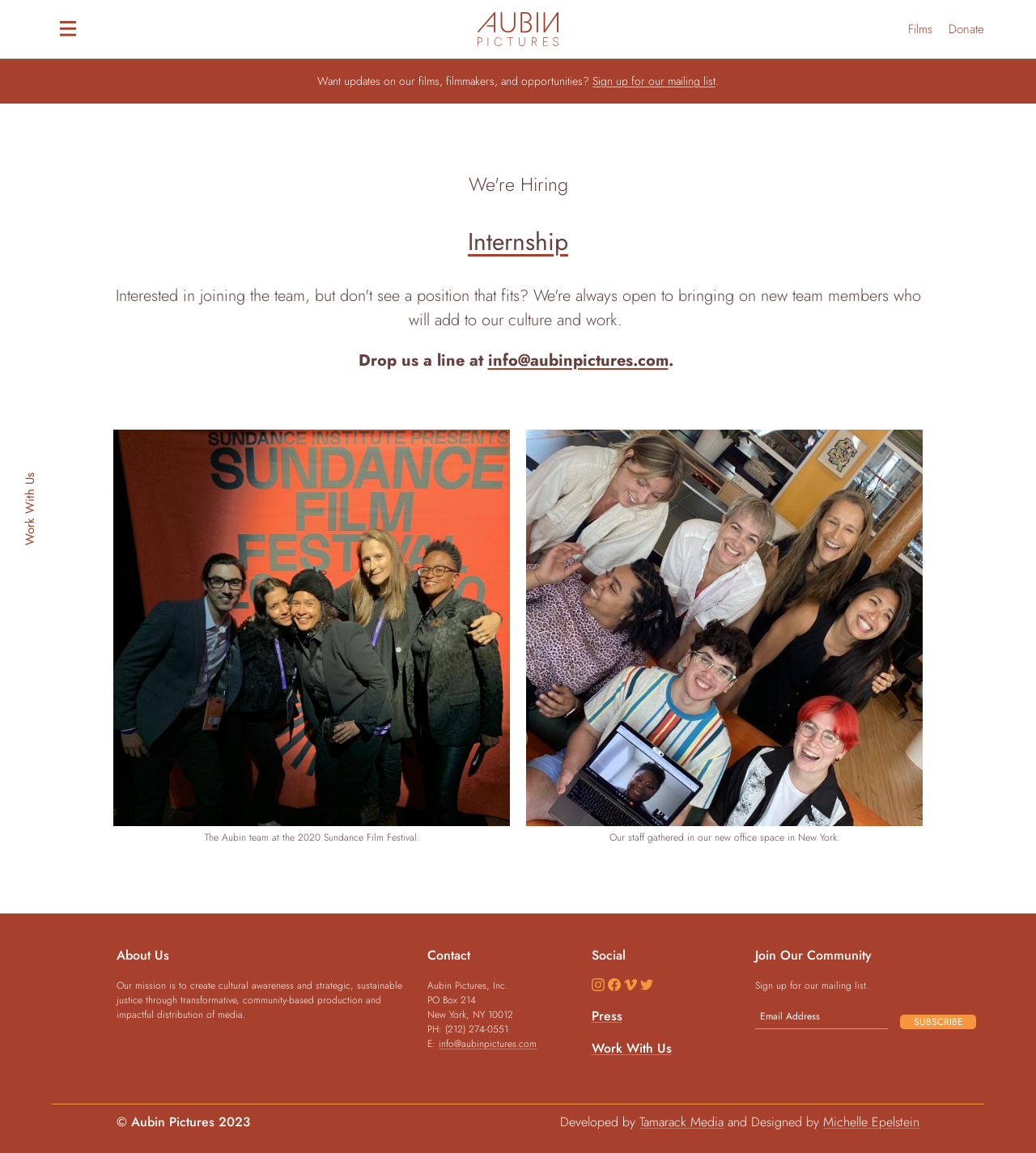What is the company name?
Examine the image and give a concise answer in one word or a short phrase.

Aubin Pictures